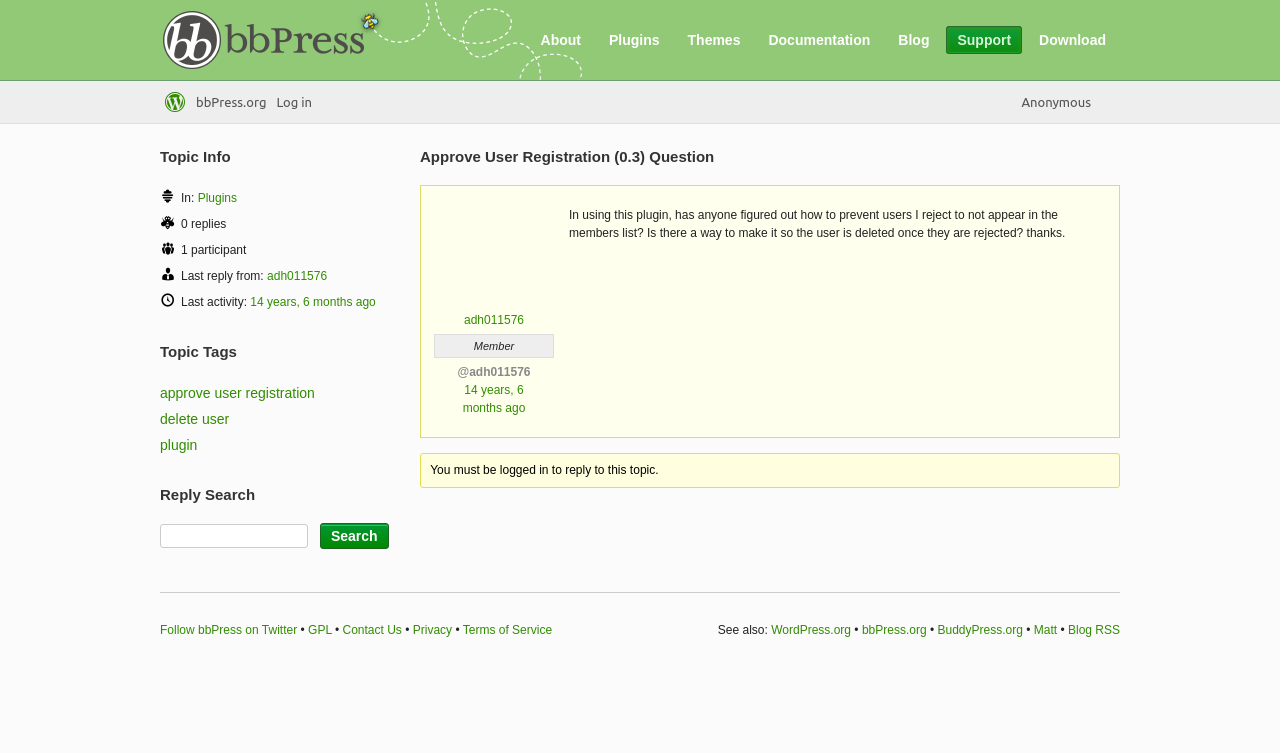How many replies are there to this topic?
Answer the question with detailed information derived from the image.

There are 0 replies to this topic as indicated by the text '0 replies' in the 'Topic Info' section on the webpage.